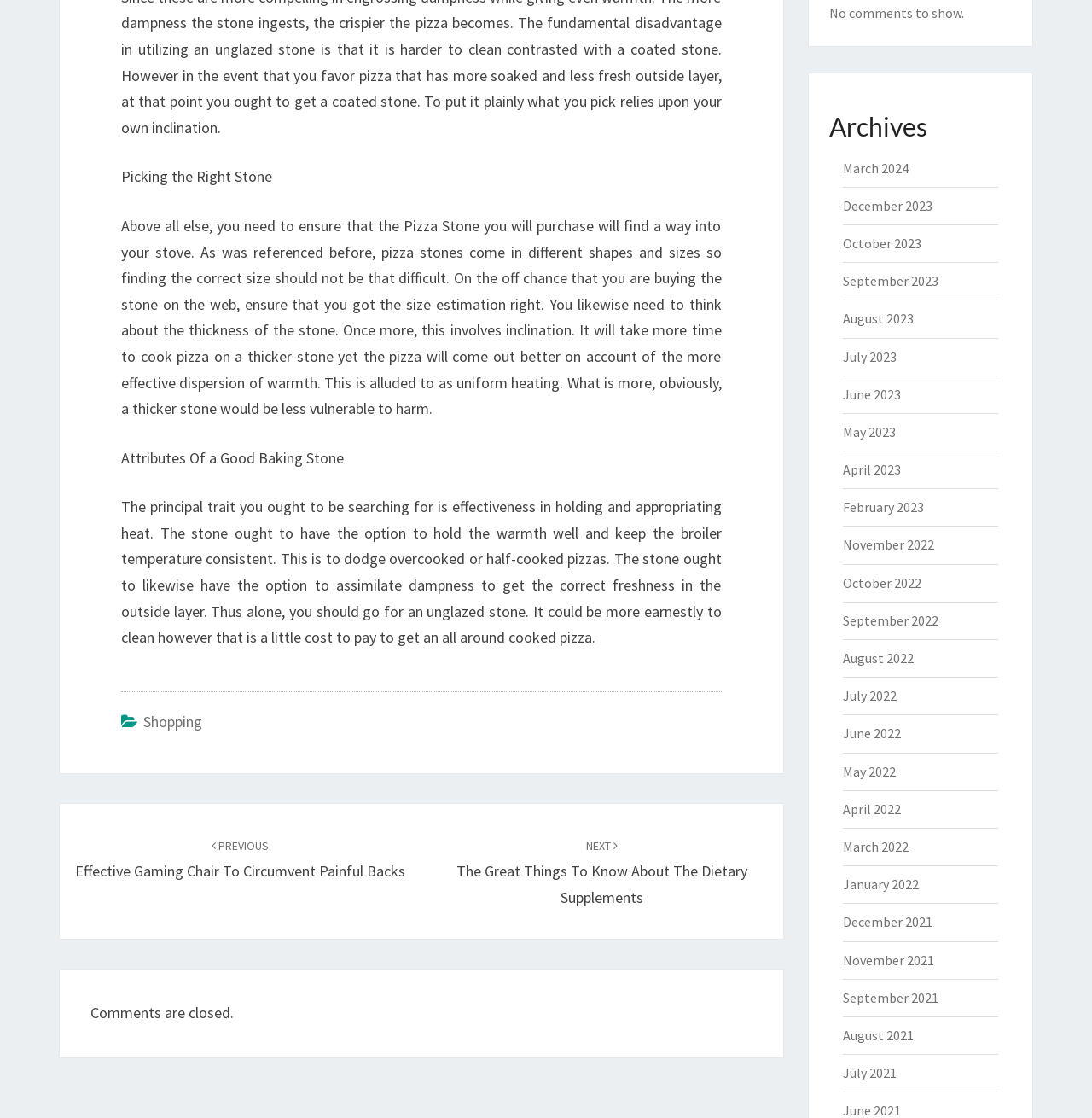Give a one-word or phrase response to the following question: What is the purpose of a good baking stone?

To hold and distribute heat